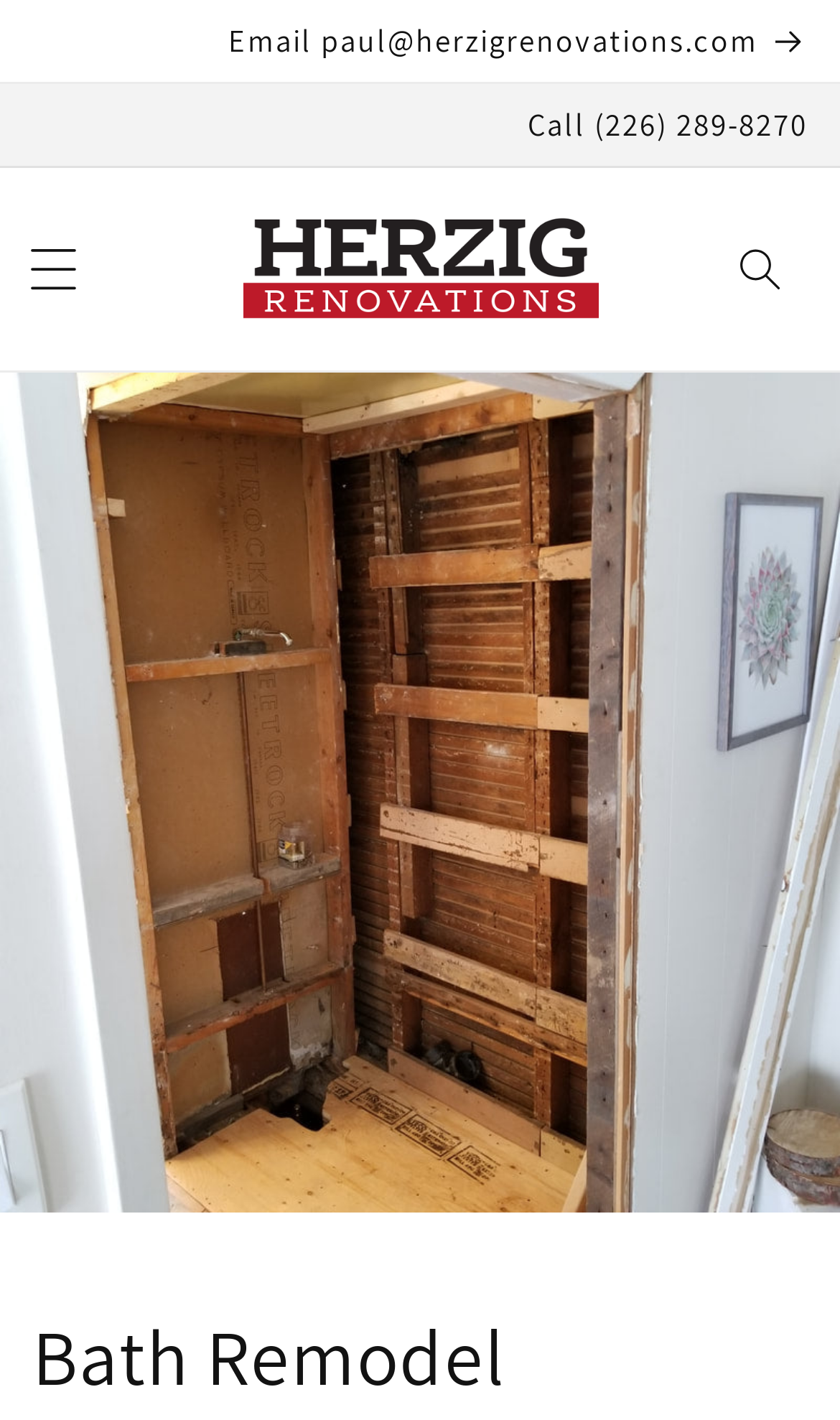Determine the bounding box coordinates for the HTML element mentioned in the following description: "aria-label="Search"". The coordinates should be a list of four floats ranging from 0 to 1, represented as [left, top, right, bottom].

[0.849, 0.156, 0.962, 0.223]